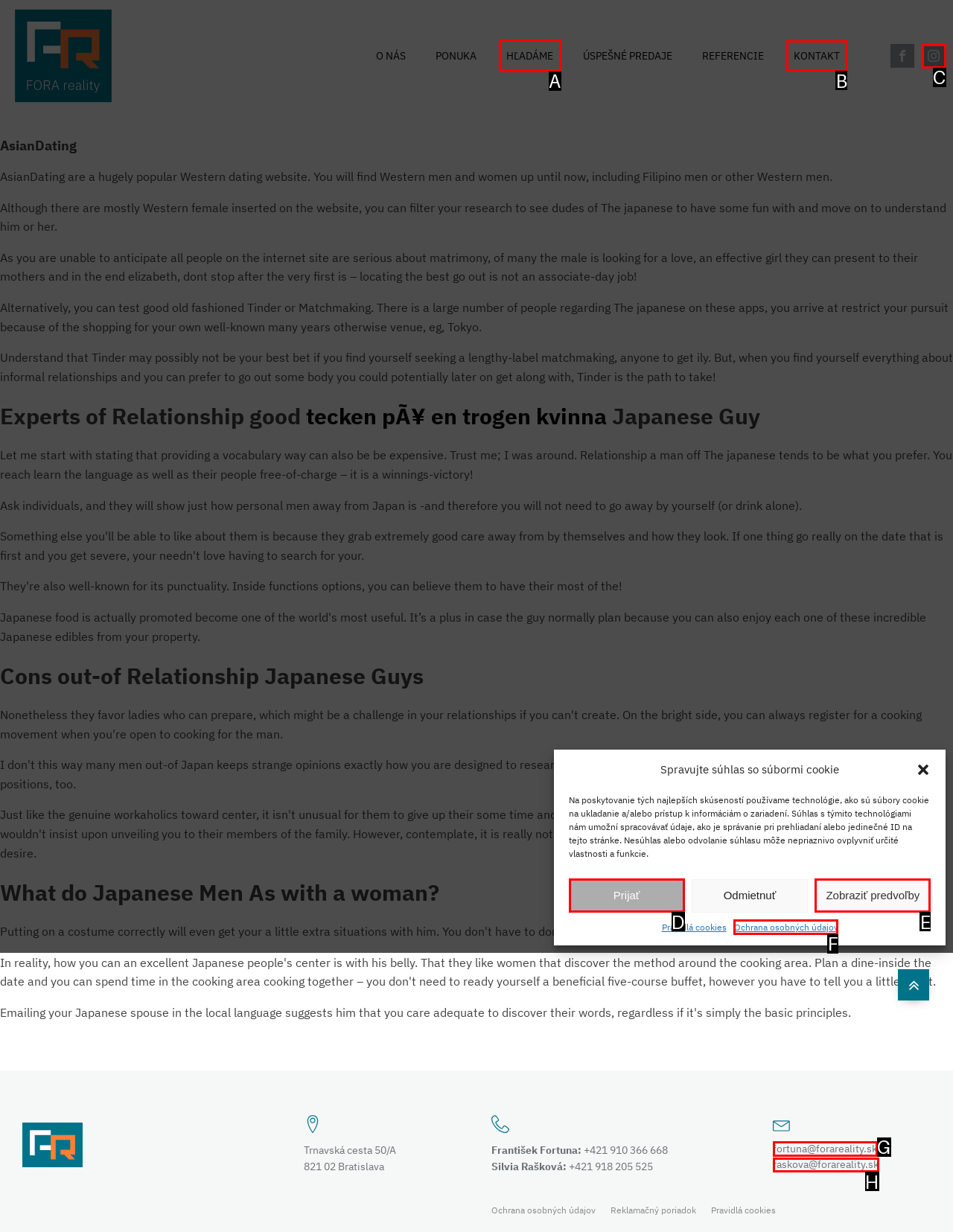Select the HTML element that needs to be clicked to carry out the task: Click on the 'KONTAKT' link
Provide the letter of the correct option.

B